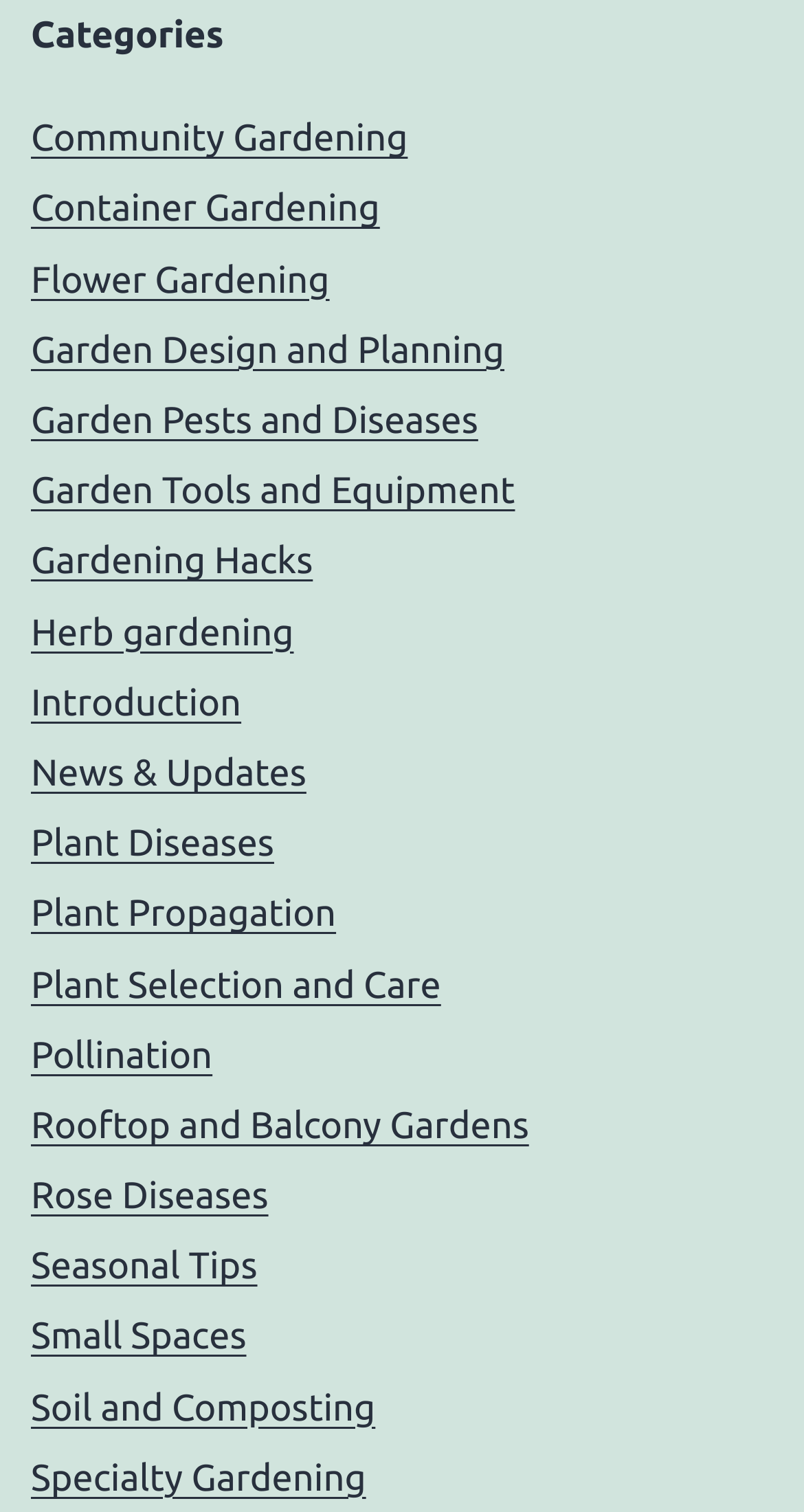What is the last category listed? Analyze the screenshot and reply with just one word or a short phrase.

Specialty Gardening